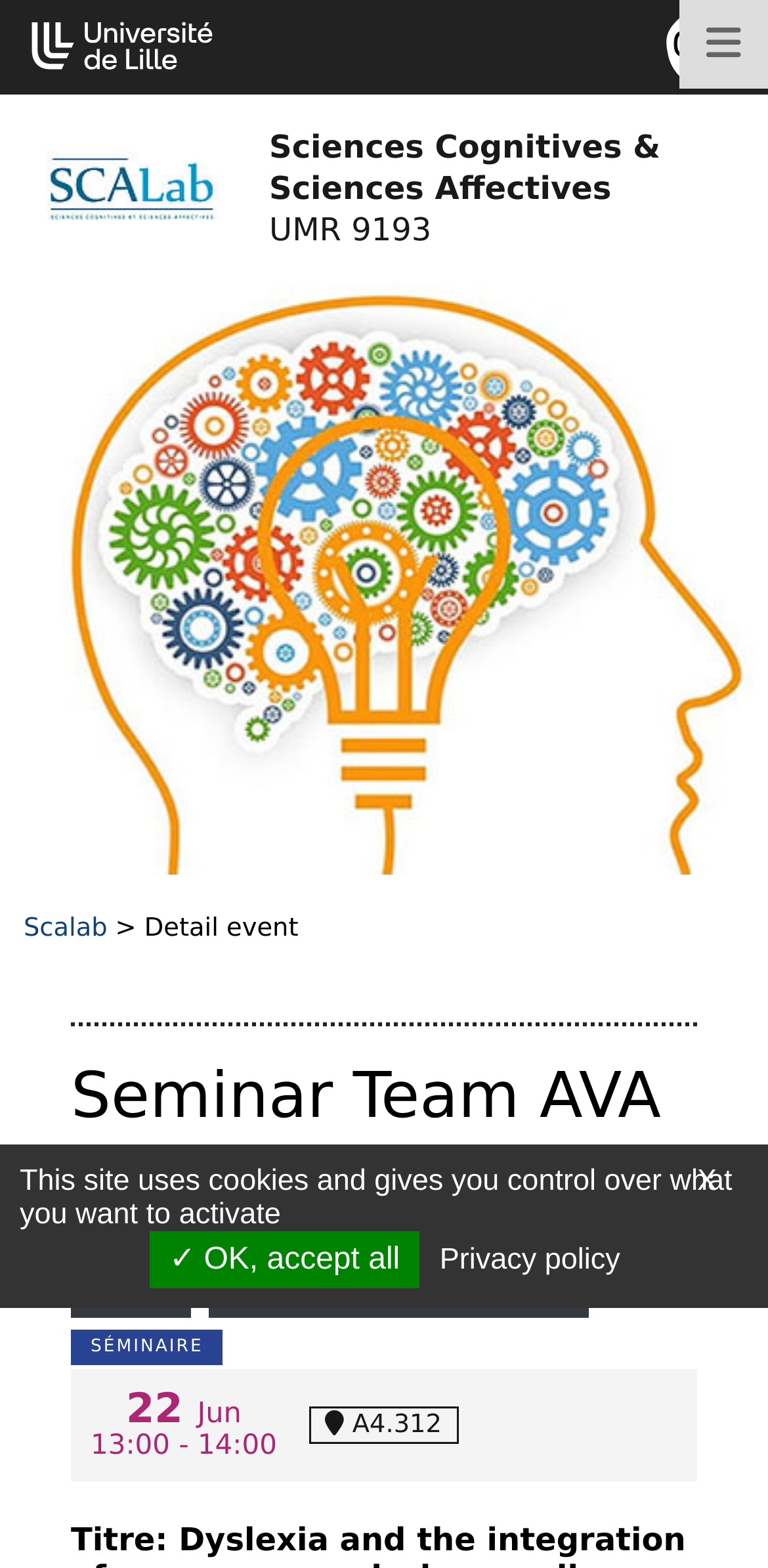What is the location of the seminar?
Please utilize the information in the image to give a detailed response to the question.

I found the answer by looking at the static text element with the text 'A4.312', which suggests that it is the location of the seminar.